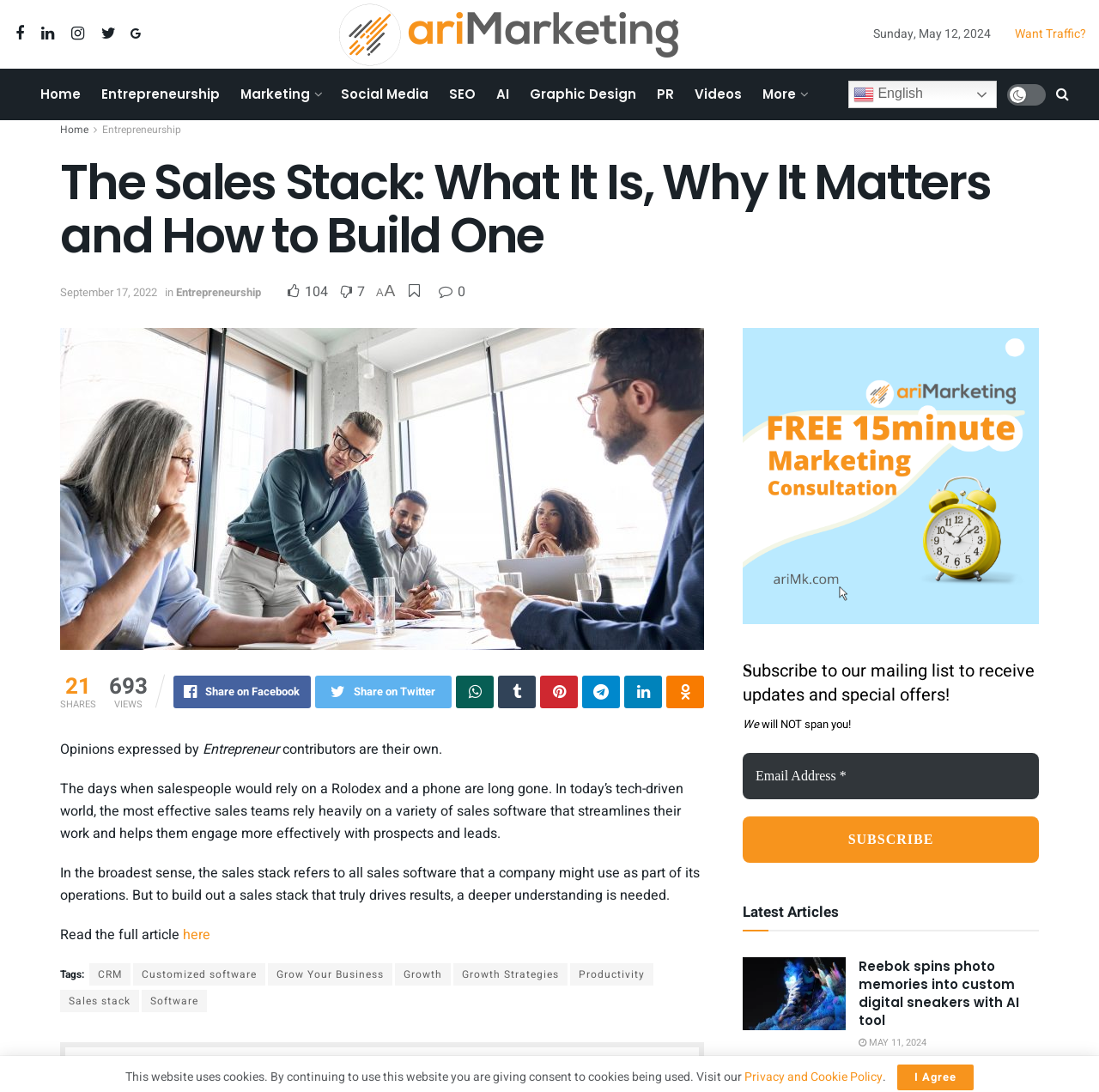Given the element description "Customized software", identify the bounding box of the corresponding UI element.

[0.121, 0.882, 0.241, 0.903]